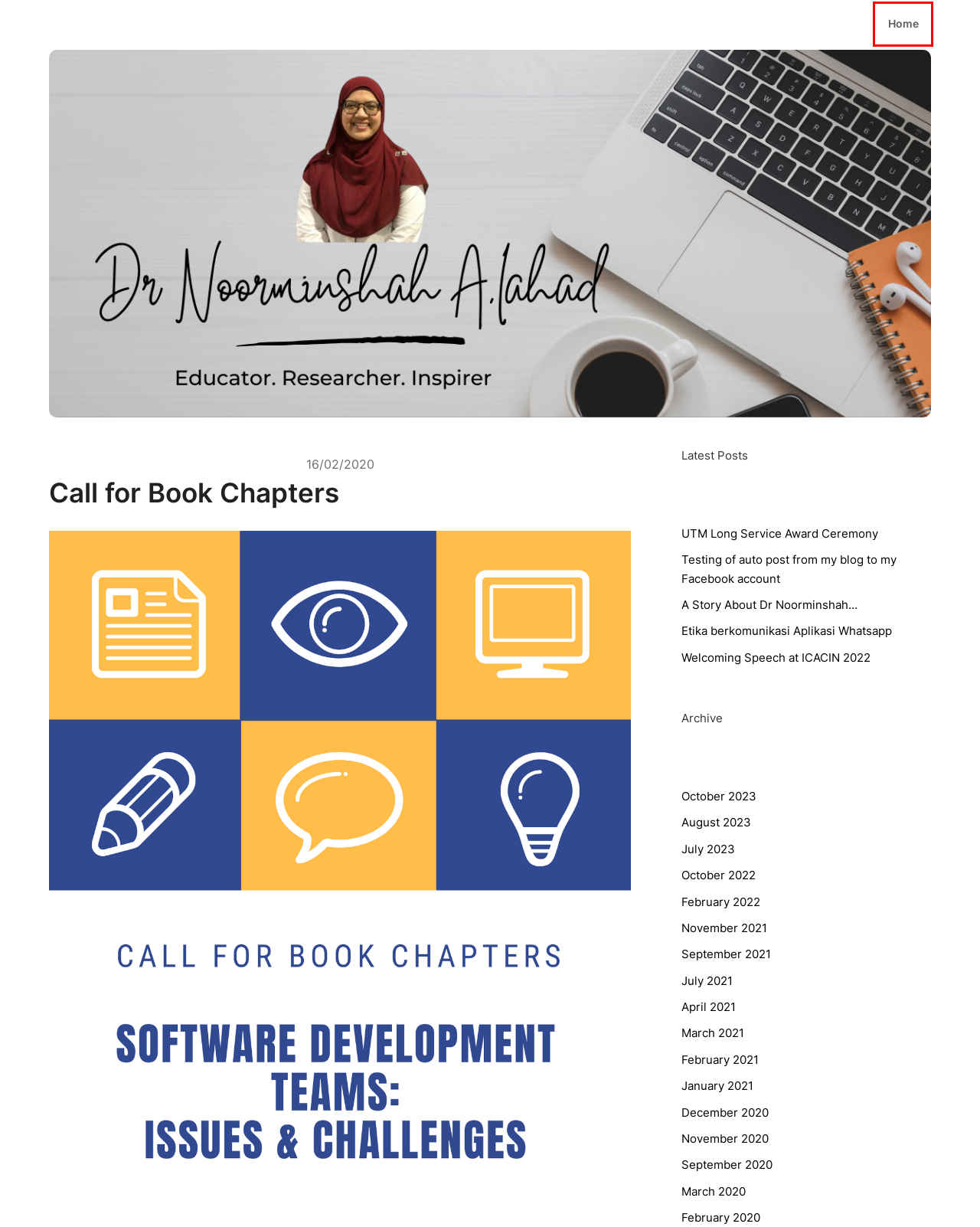Given a screenshot of a webpage with a red bounding box highlighting a UI element, choose the description that best corresponds to the new webpage after clicking the element within the red bounding box. Here are your options:
A. April 2021 -
B. July 2021 -
C. A Story About Dr Noorminshah... -
D. Home -
E. September 2020 -
F. August 2023 -
G. July 2023 -
H. January 2021 -

D